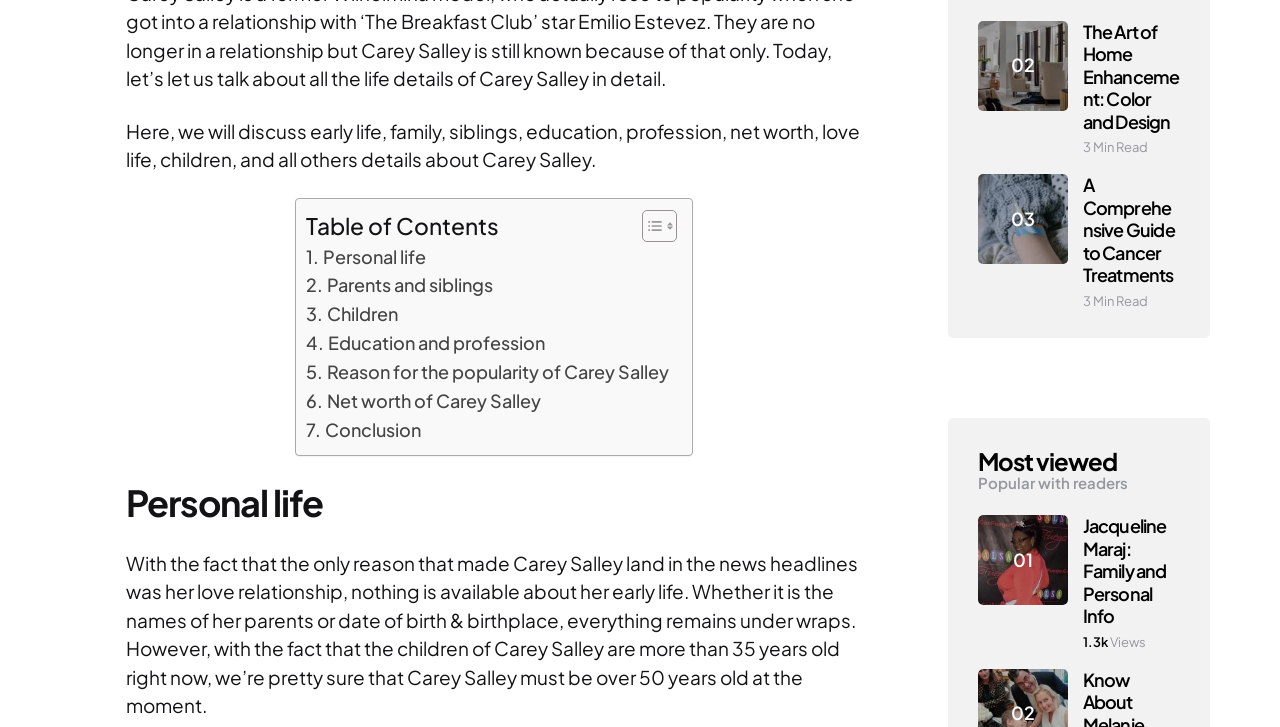What is the topic of the article about Carey Salley?
Please answer the question with a single word or phrase, referencing the image.

Personal life